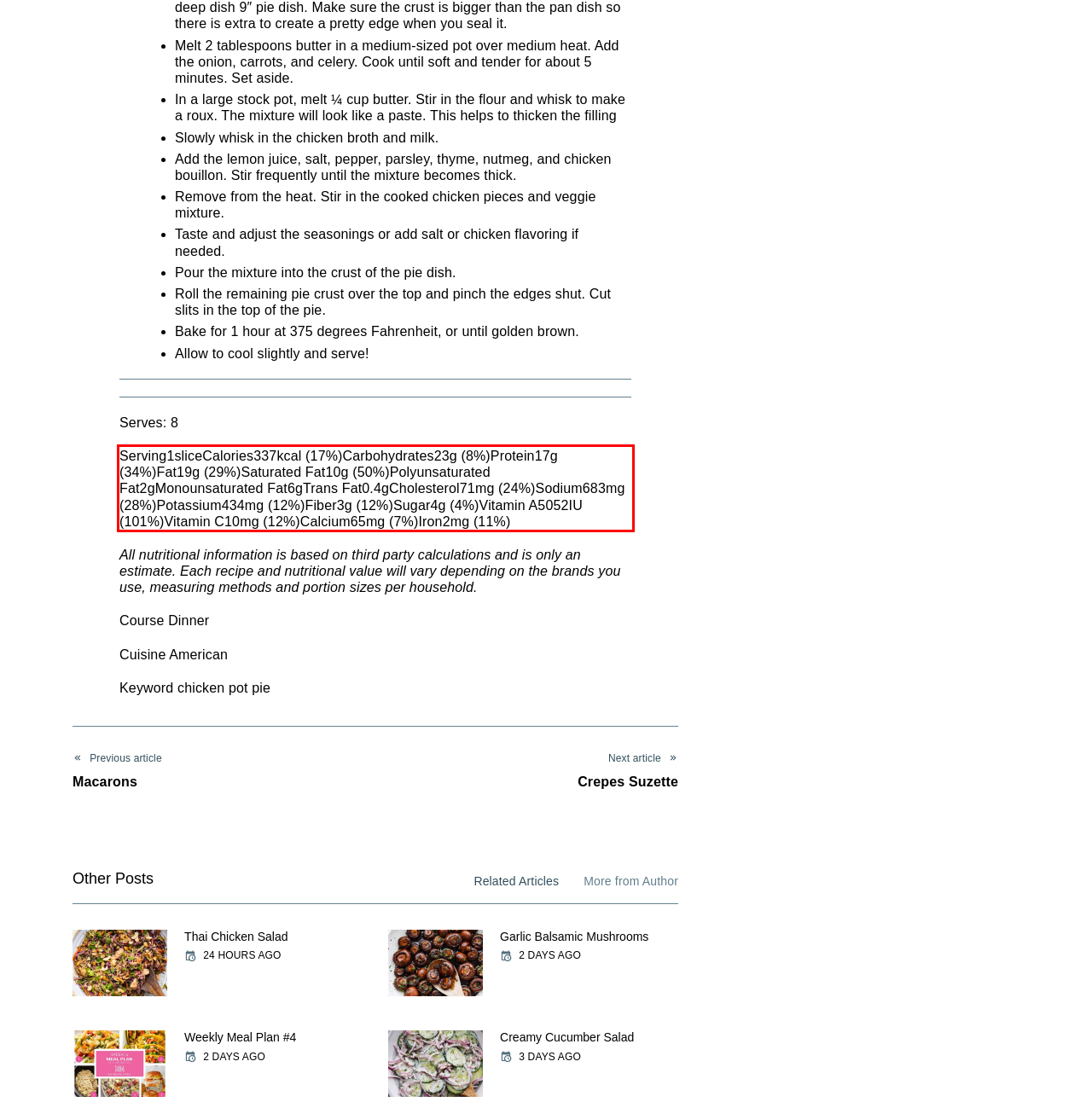Please examine the screenshot of the webpage and read the text present within the red rectangle bounding box.

Serving1sliceCalories337kcal (17%)Carbohydrates23g (8%)Protein17g (34%)Fat19g (29%)Saturated Fat10g (50%)Polyunsaturated Fat2gMonounsaturated Fat6gTrans Fat0.4gCholesterol71mg (24%)Sodium683mg (28%)Potassium434mg (12%)Fiber3g (12%)Sugar4g (4%)Vitamin A5052IU (101%)Vitamin C10mg (12%)Calcium65mg (7%)Iron2mg (11%)